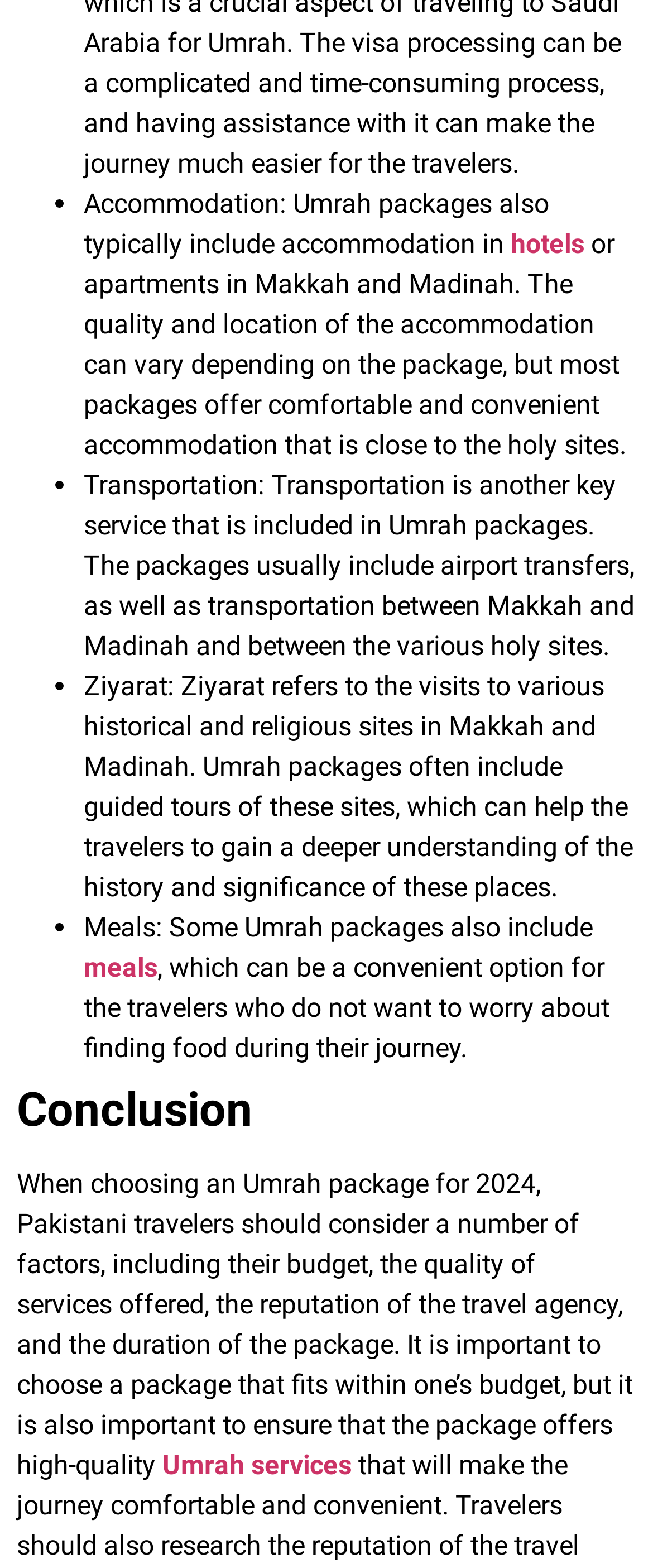What is the benefit of having meals included in Umrah packages?
Based on the image, please offer an in-depth response to the question.

According to the webpage, having meals included in Umrah packages can be a convenient option for travelers who do not want to worry about finding food during their journey.